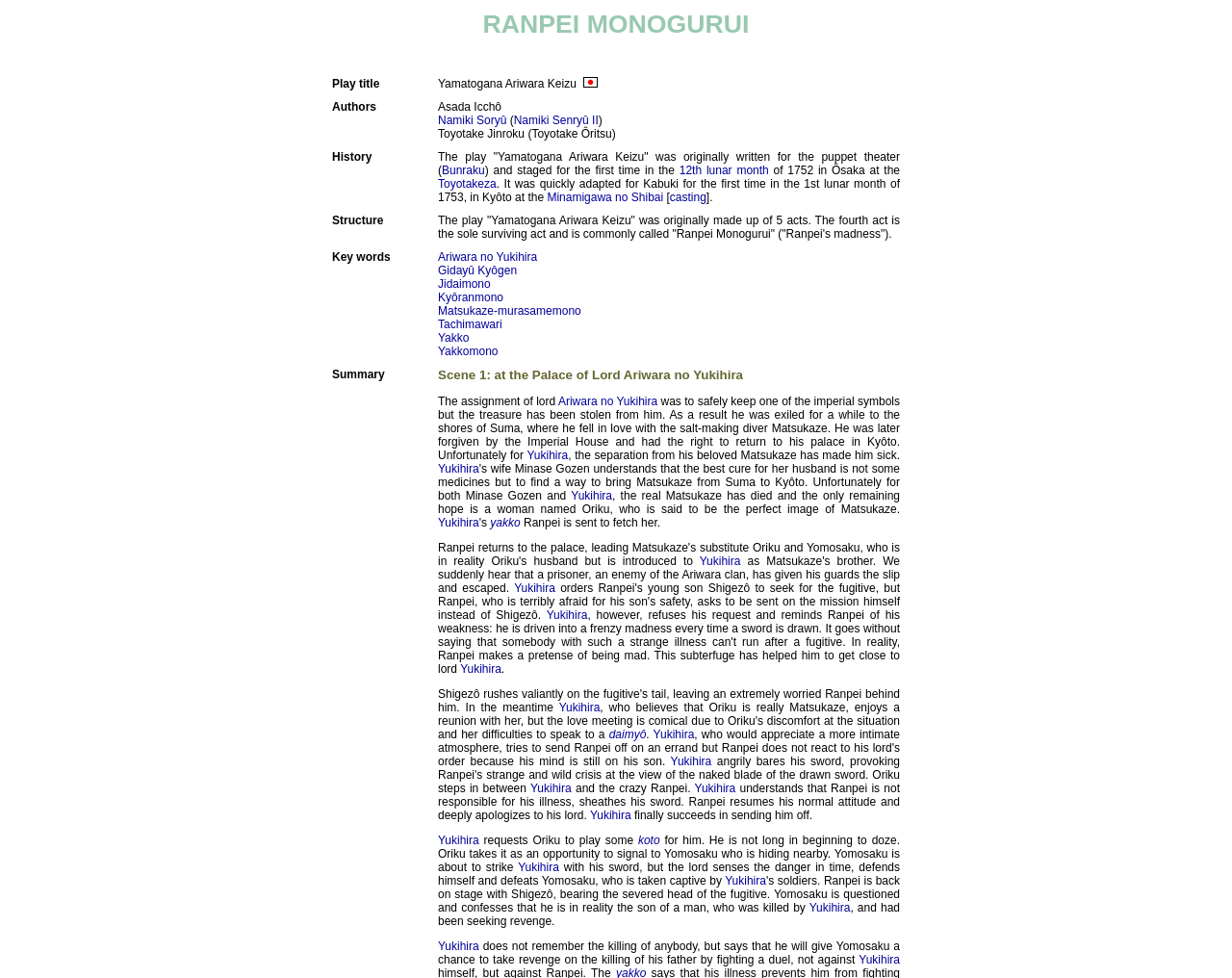Who are the authors of the play?
Identify the answer in the screenshot and reply with a single word or phrase.

Asada Icchô Namiki Soryû (Namiki Senryû II) Toyotake Jinroku (Toyotake Ôritsu)